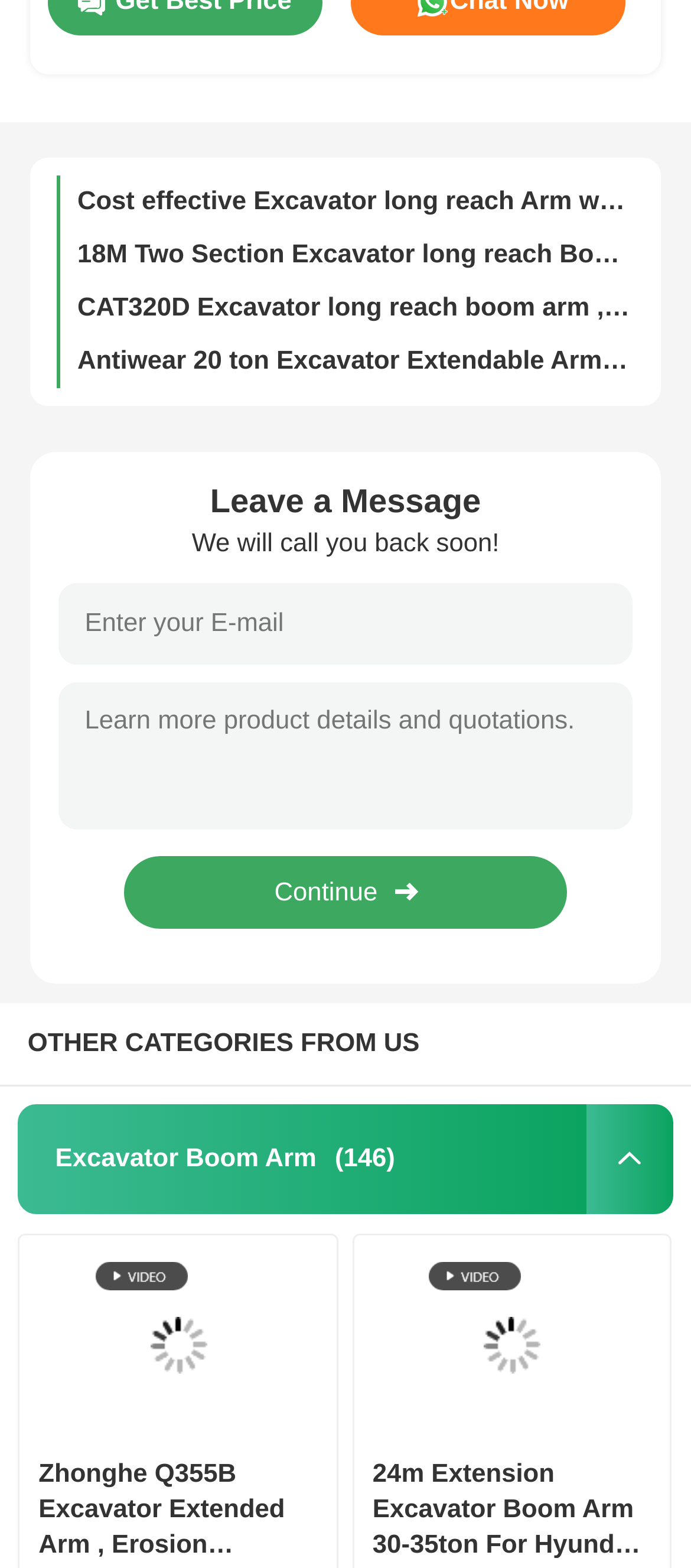Answer the question below with a single word or a brief phrase: 
How many links are there in the top navigation menu?

8